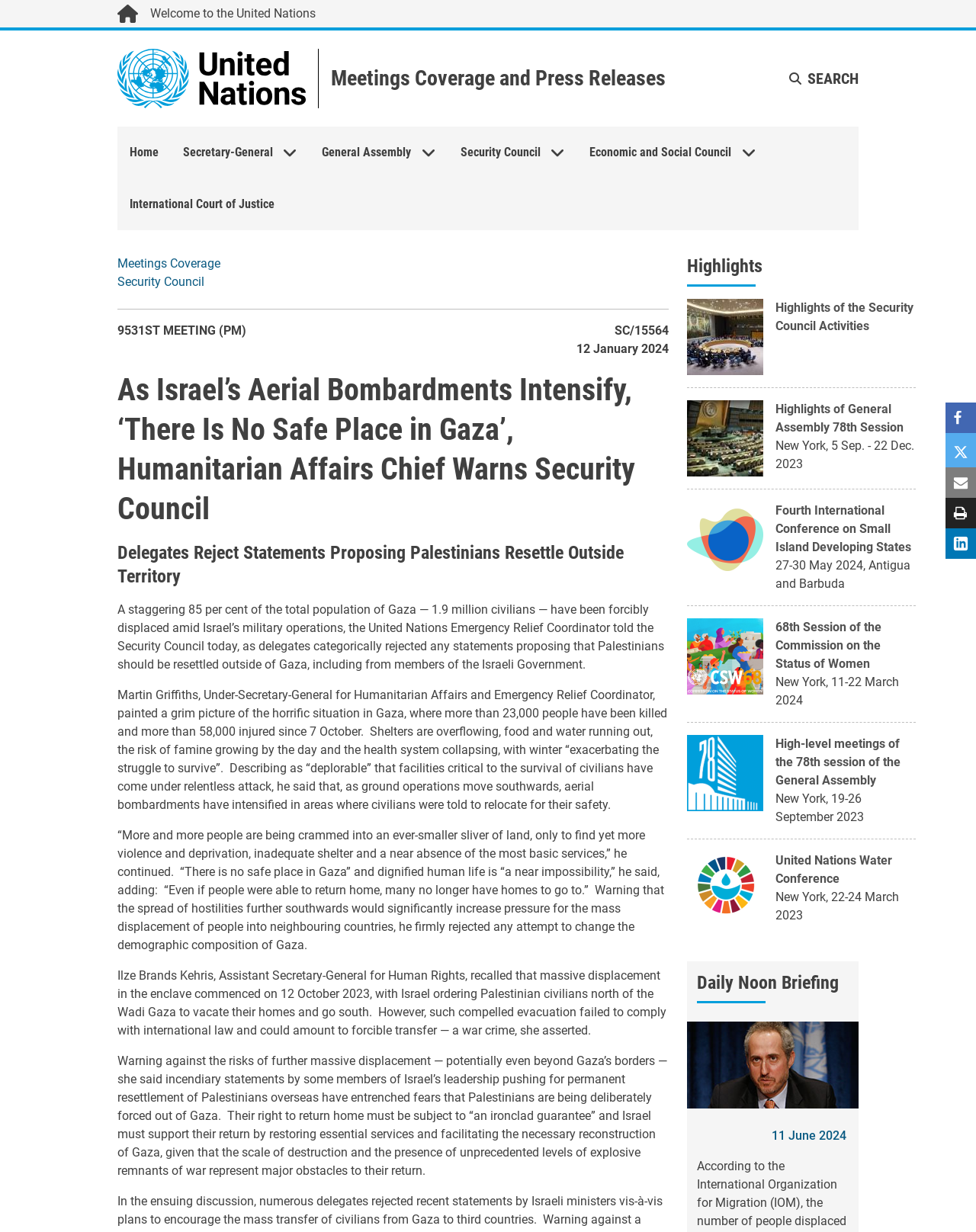Please identify the coordinates of the bounding box that should be clicked to fulfill this instruction: "Go to the 'Home' page".

[0.12, 0.103, 0.175, 0.145]